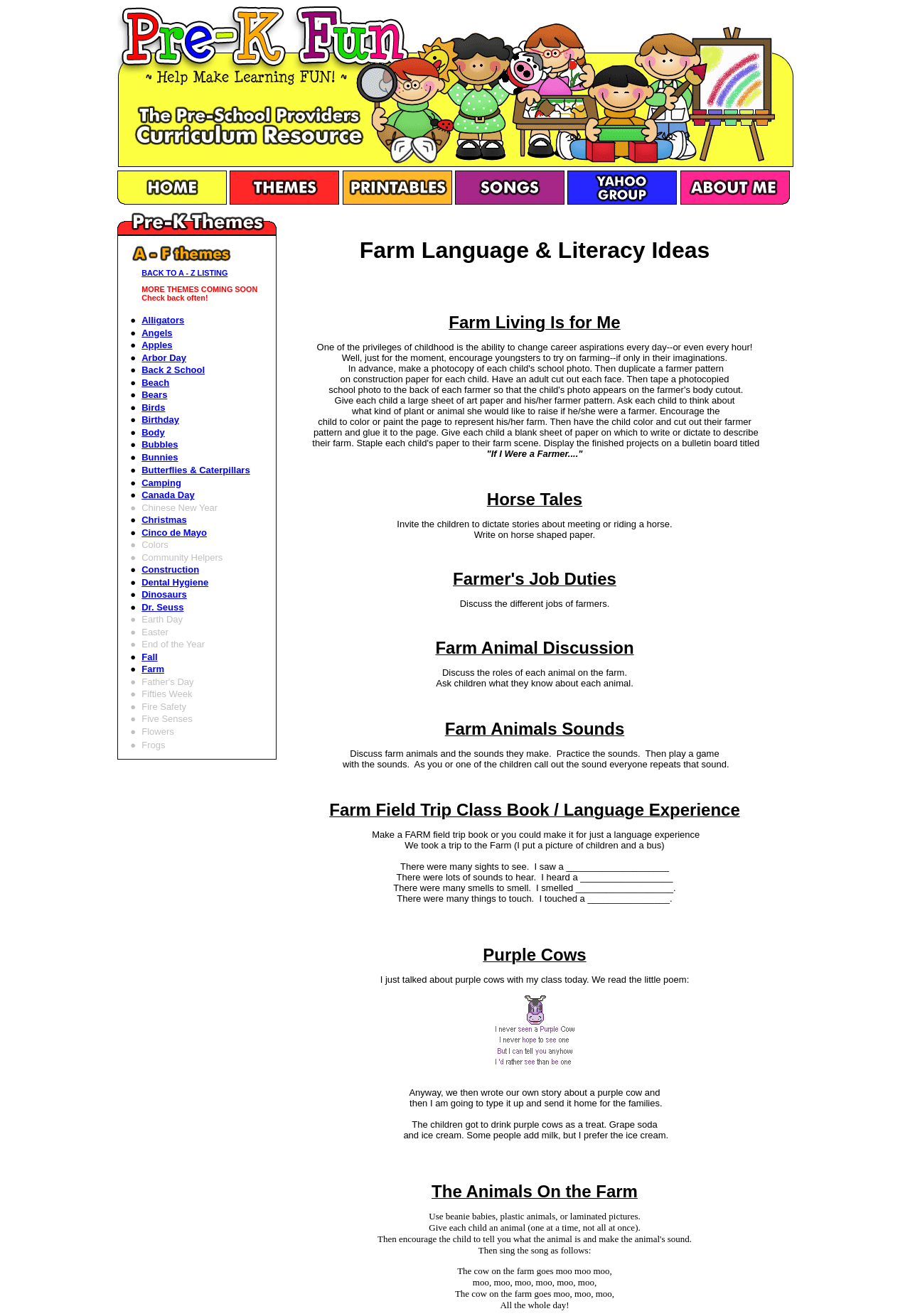Kindly determine the bounding box coordinates of the area that needs to be clicked to fulfill this instruction: "Click on the link to return to the Pre-K Fun Home Page.".

[0.129, 0.149, 0.249, 0.157]